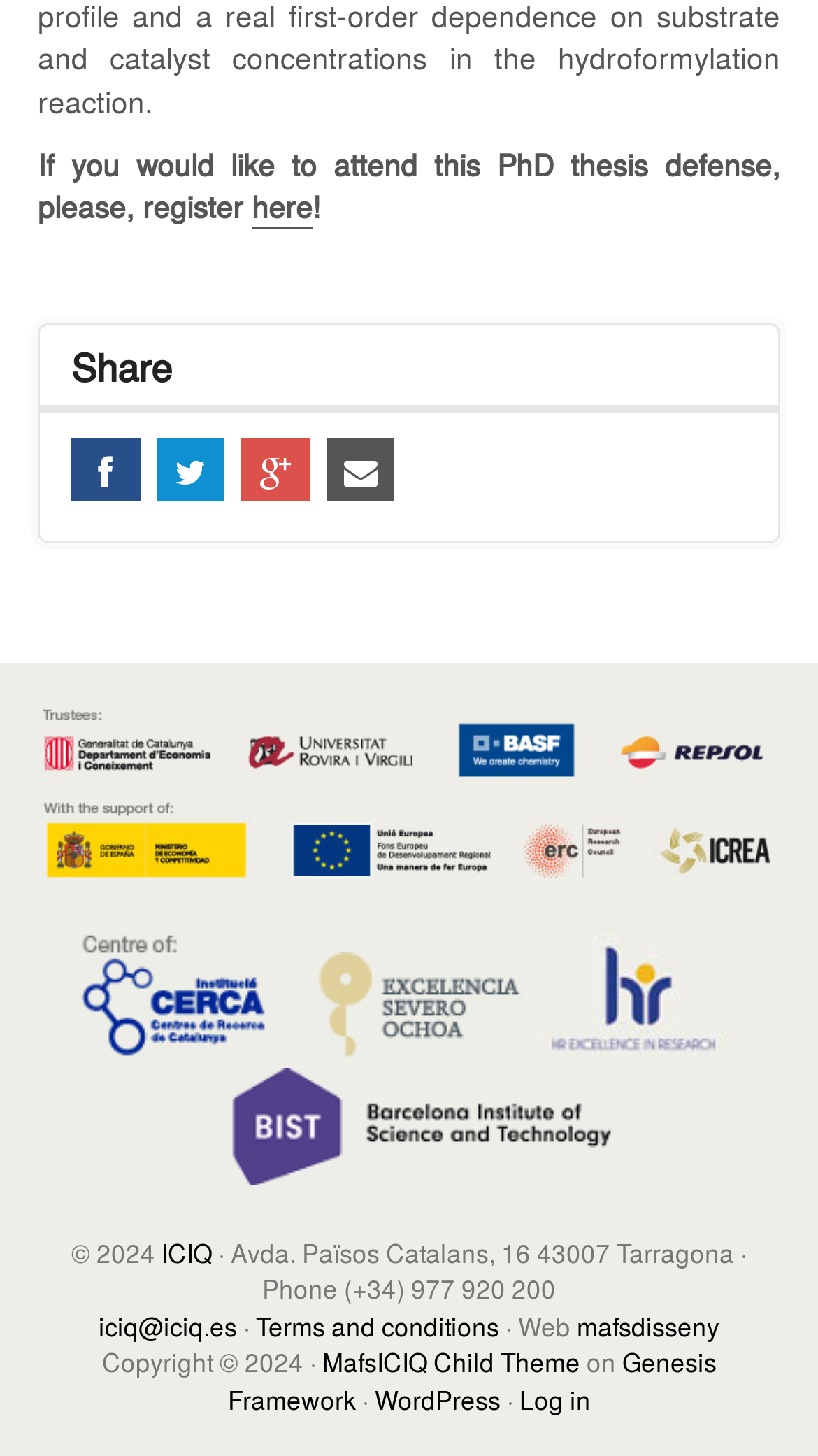What is the purpose of the registration?
Answer the question with just one word or phrase using the image.

To attend PhD thesis defense